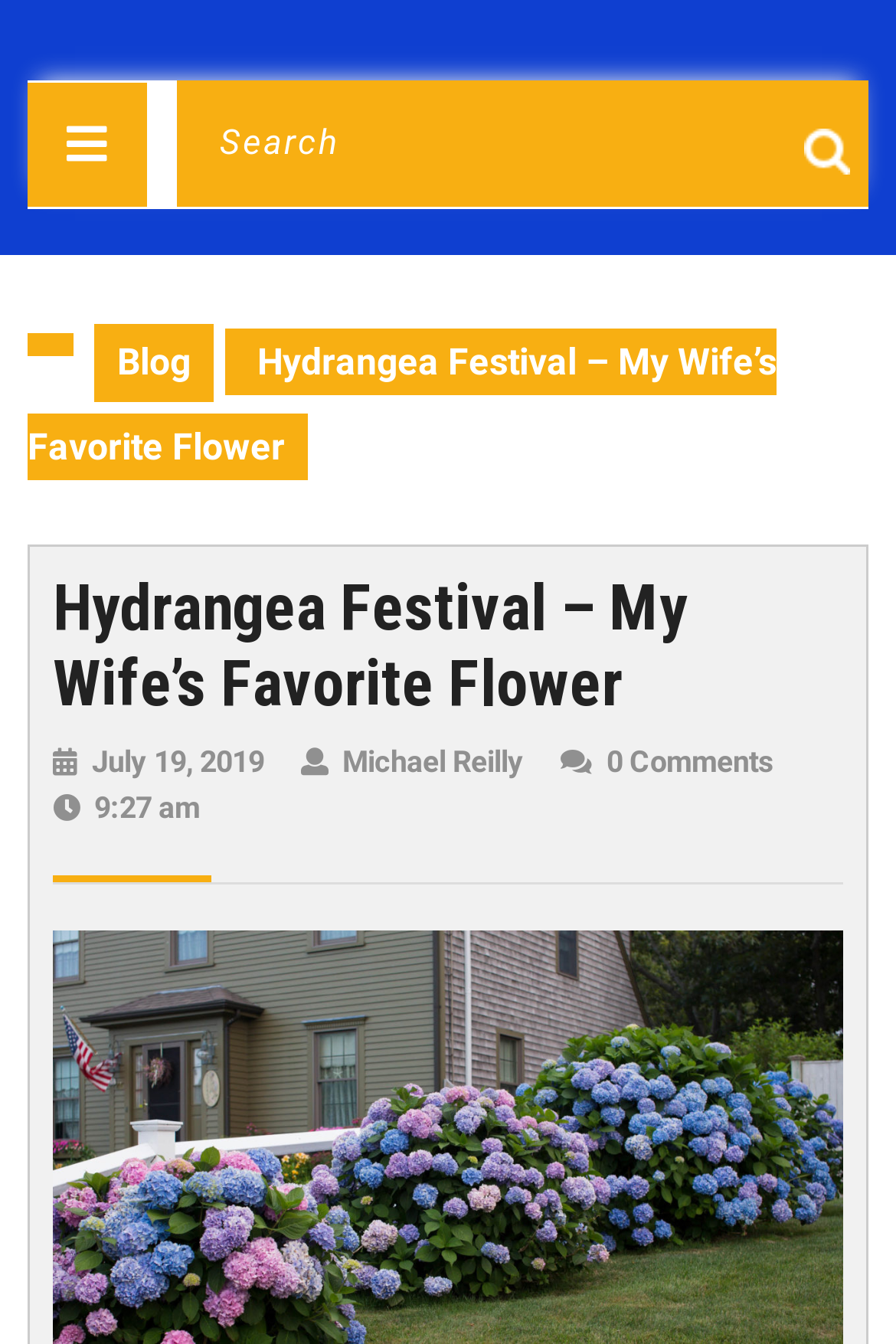Who is the author of the latest article?
Carefully analyze the image and provide a detailed answer to the question.

The author of the latest article can be found in the link element 'Michael Reilly Michael Reilly' which is a sub-element of the root element.